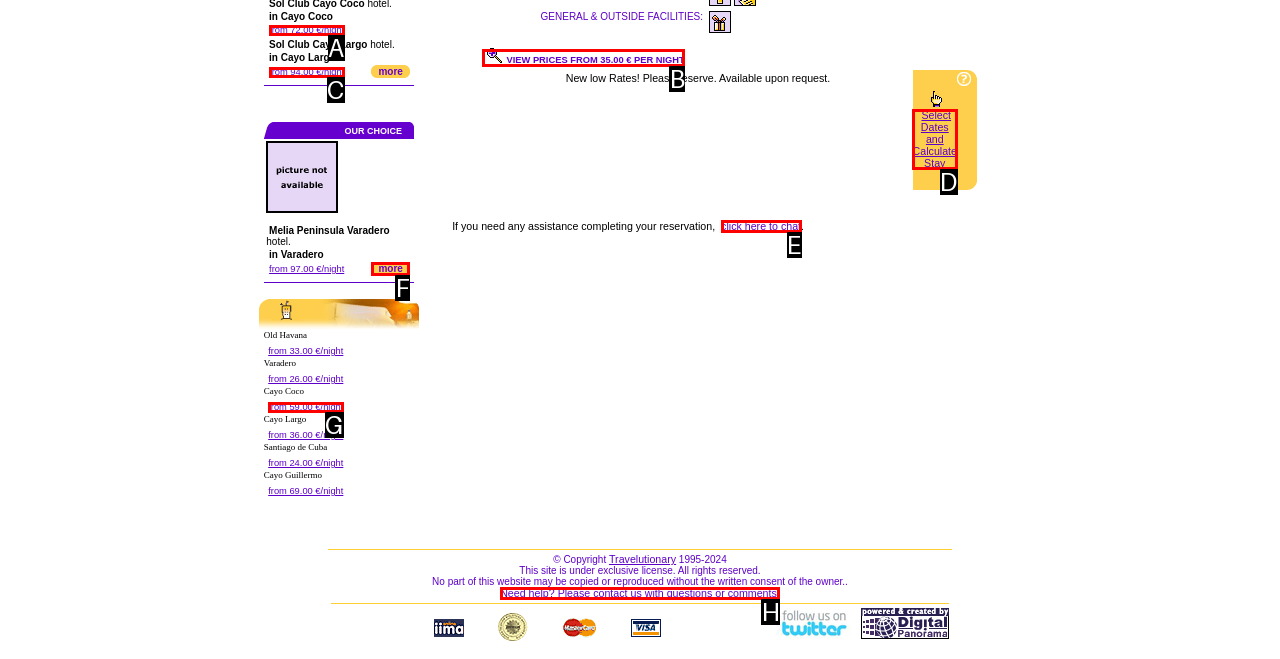Find the HTML element that matches the description: more. Answer using the letter of the best match from the available choices.

F